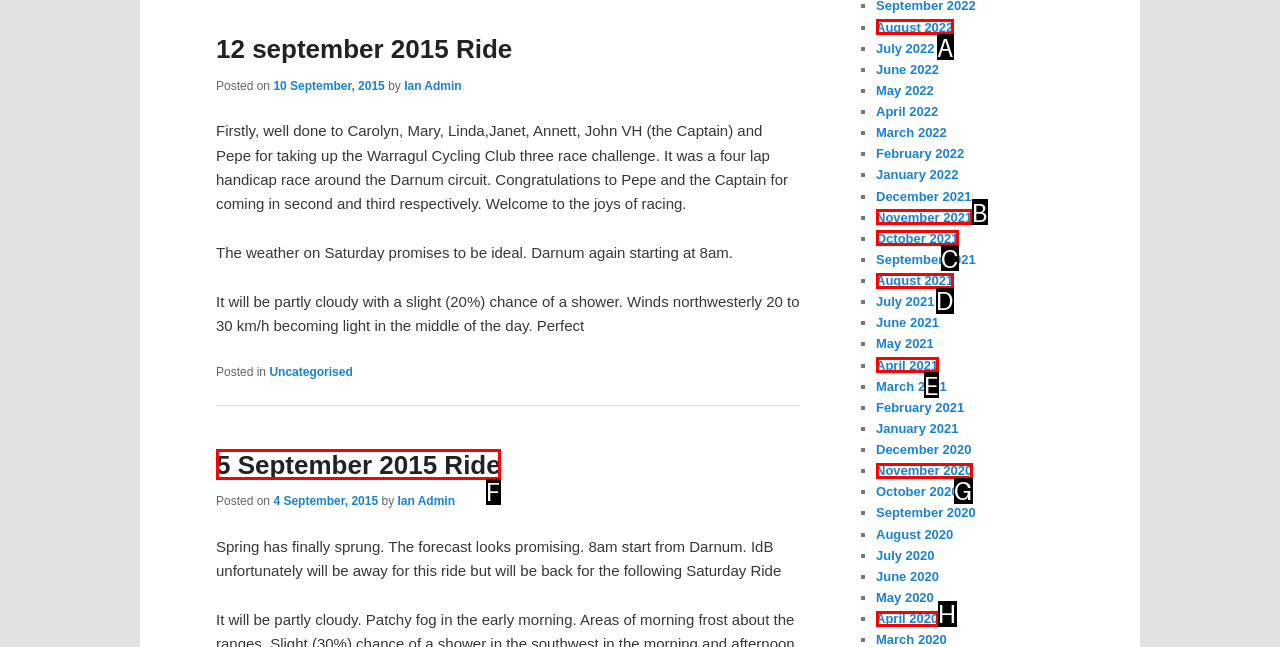Choose the letter of the option you need to click to Click the '5 September 2015 Ride' link. Answer with the letter only.

F